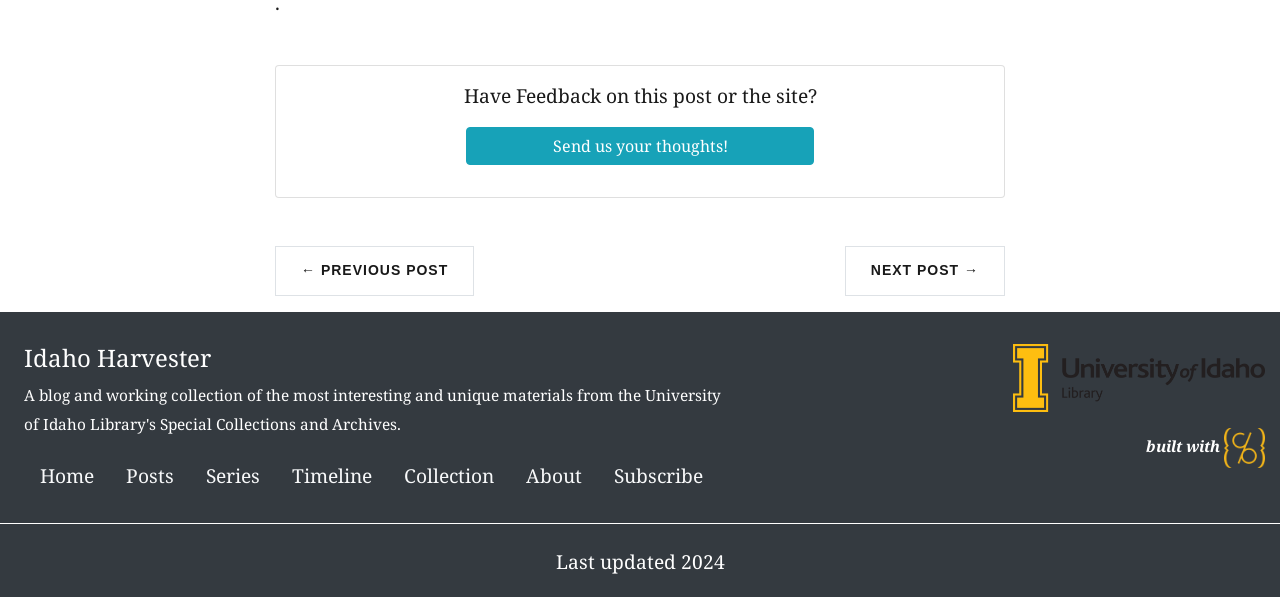Show me the bounding box coordinates of the clickable region to achieve the task as per the instruction: "Download the product list".

None